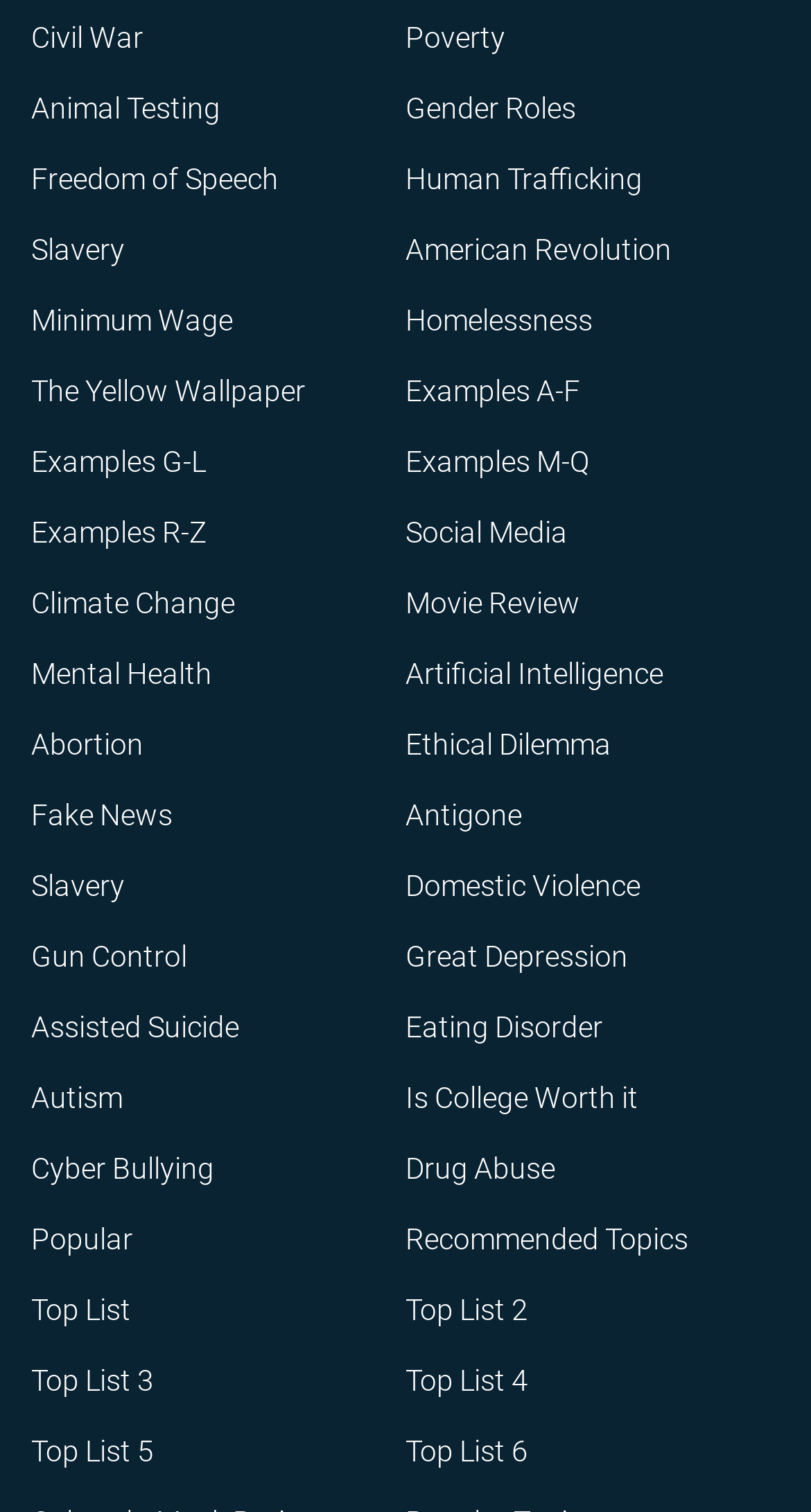Show the bounding box coordinates for the element that needs to be clicked to execute the following instruction: "Read about the American Revolution". Provide the coordinates in the form of four float numbers between 0 and 1, i.e., [left, top, right, bottom].

[0.5, 0.153, 0.828, 0.175]